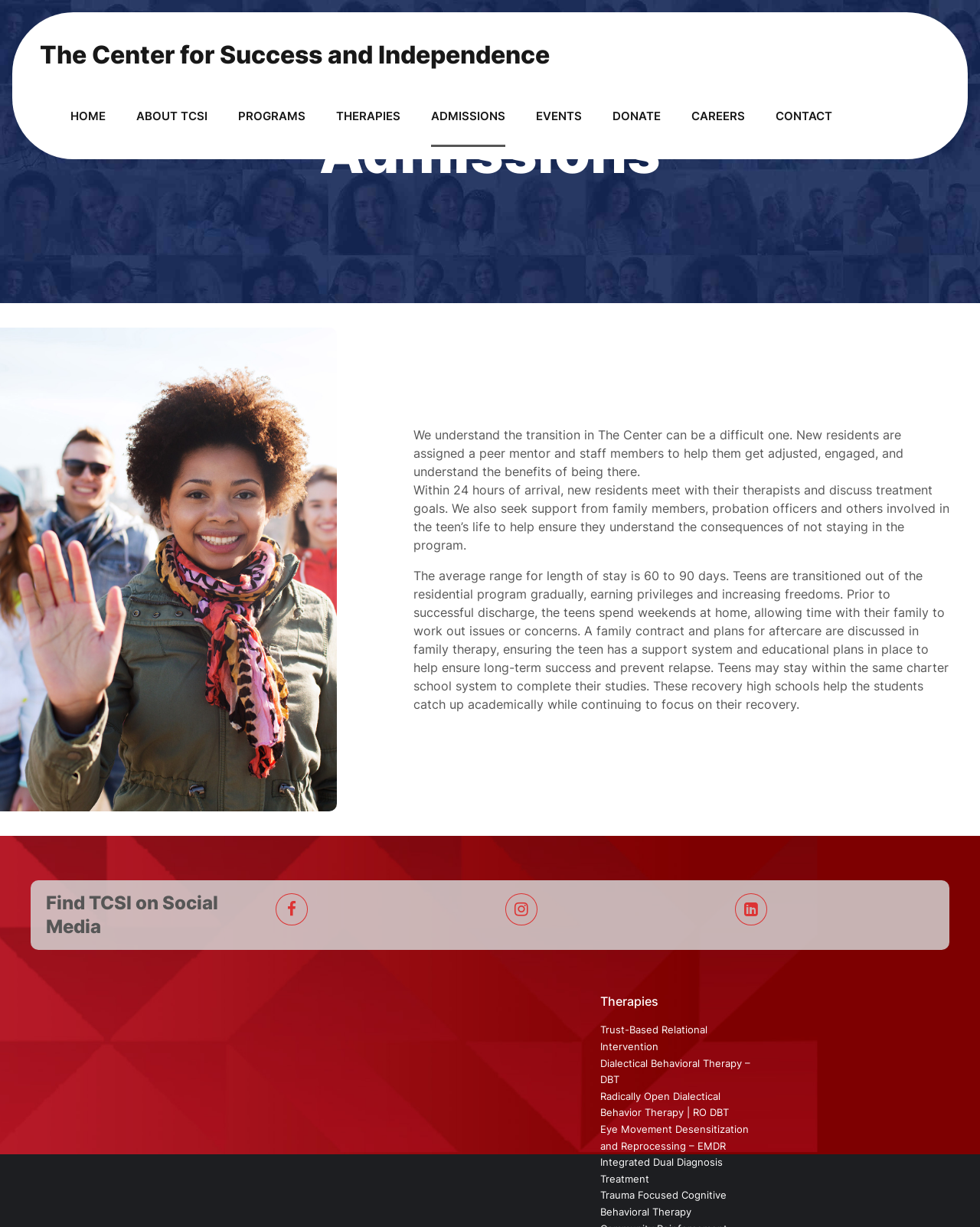Please find the bounding box coordinates of the element that must be clicked to perform the given instruction: "visit the center on social media". The coordinates should be four float numbers from 0 to 1, i.e., [left, top, right, bottom].

[0.281, 0.728, 0.314, 0.754]